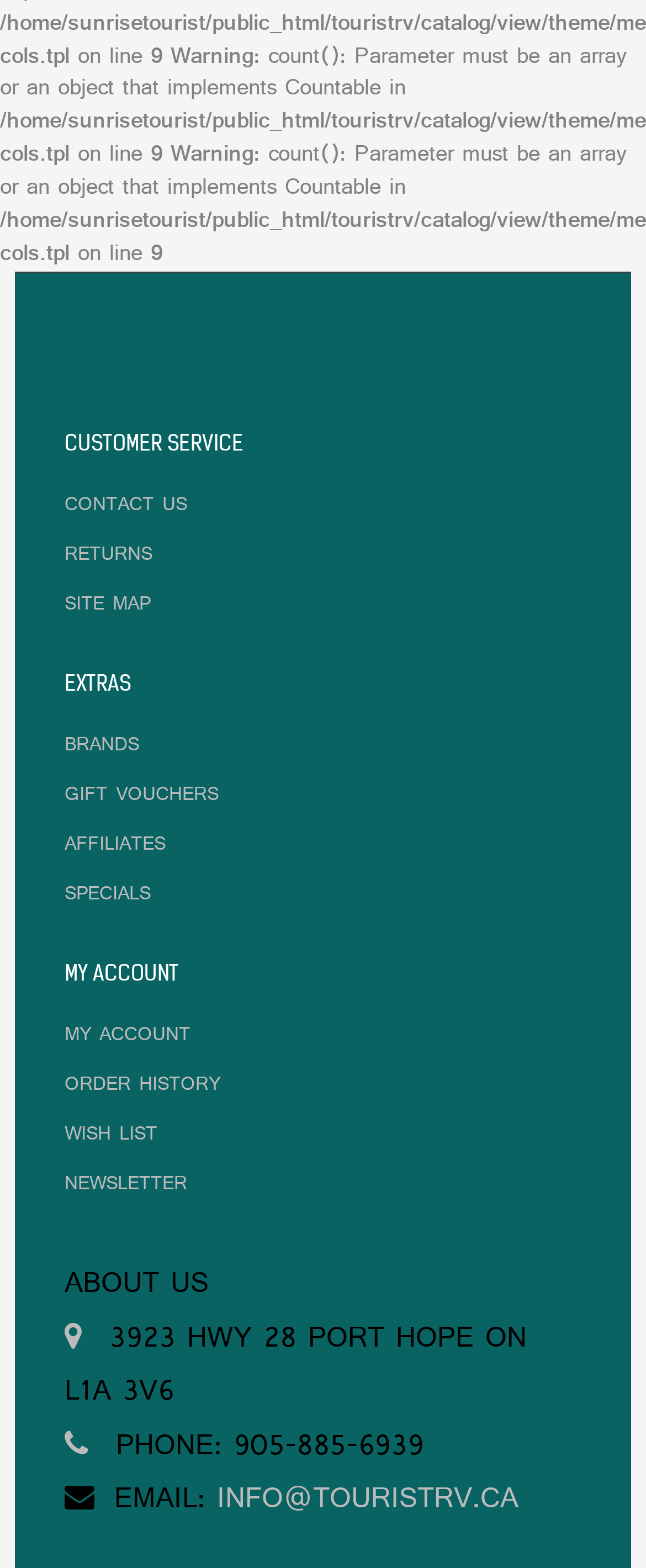Could you please study the image and provide a detailed answer to the question:
What is the address of the company?

The address of the company can be found in the 'ABOUT US' section, where it is written as '3923 HWY 28 PORT HOPE ON L1A 3V6'. This indicates that the company is located at this address.